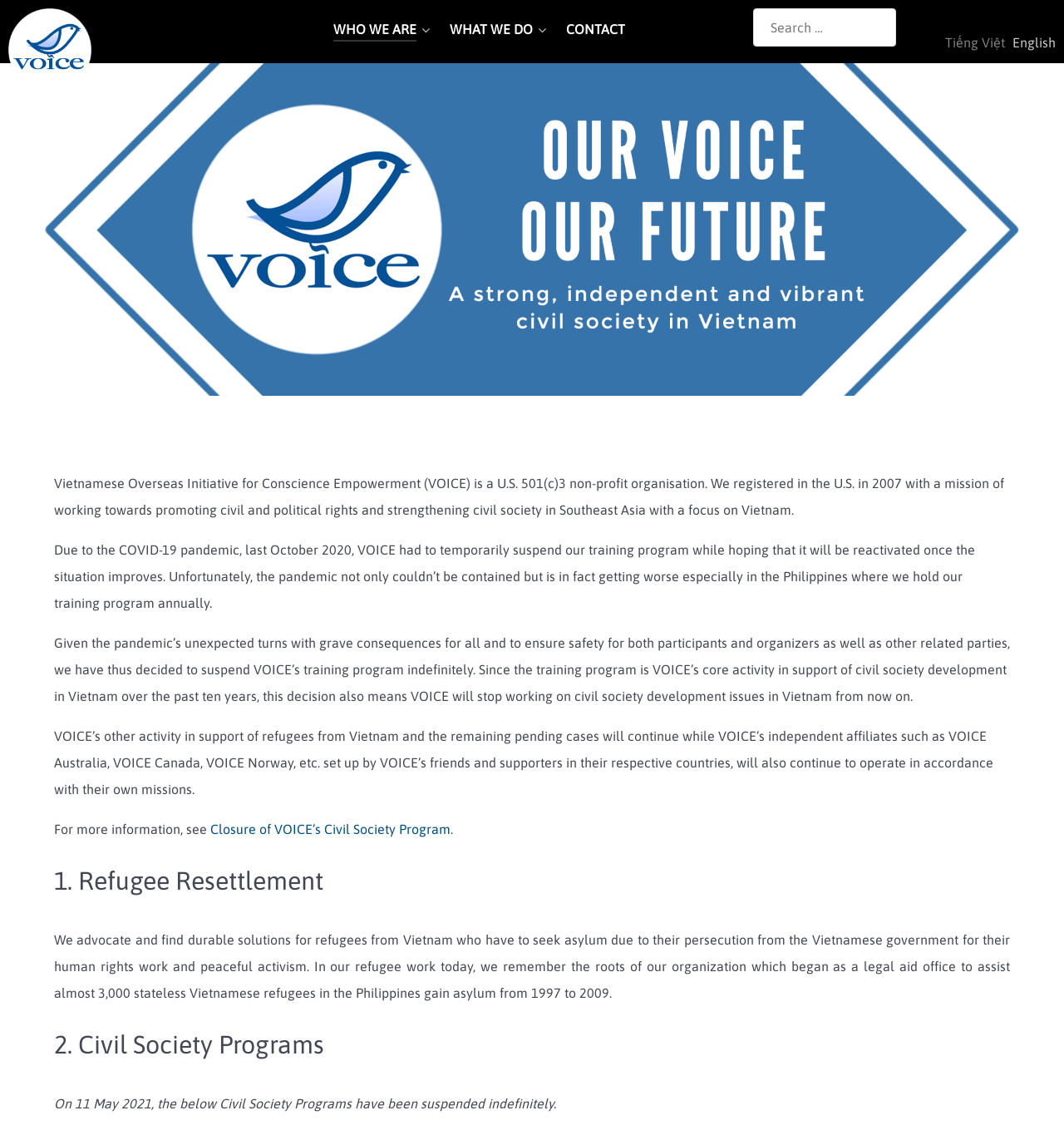How many programs are listed on the webpage?
Provide a detailed answer to the question using information from the image.

There are two programs listed on the webpage, namely Refugee Resettlement and Civil Society Programs, as indicated by the headings '1. Refugee Resettlement' and '2. Civil Society Programs'.